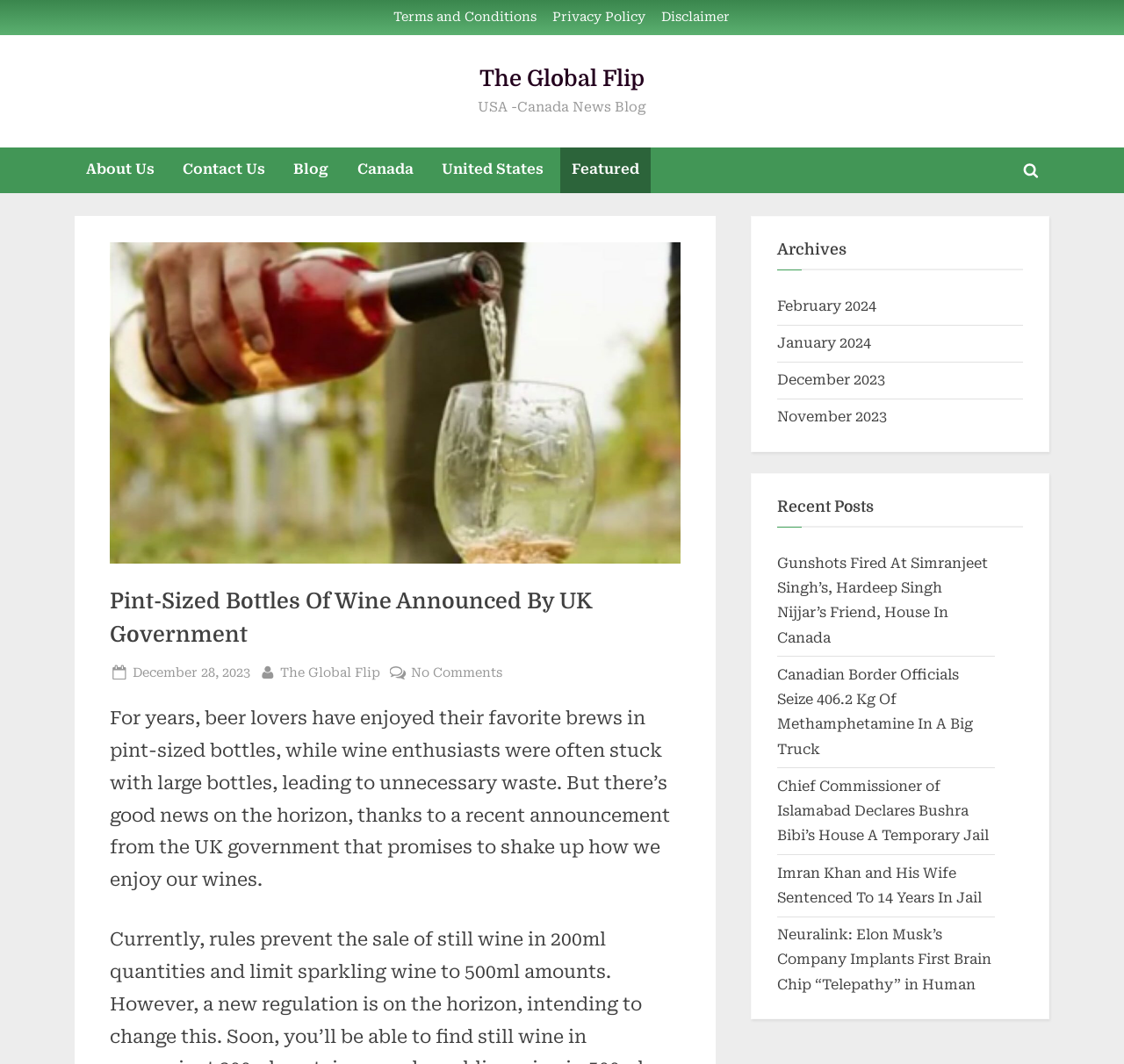Given the element description, predict the bounding box coordinates in the format (top-left x, top-left y, bottom-right x, bottom-right y), using floating point numbers between 0 and 1: Q Foundation

None